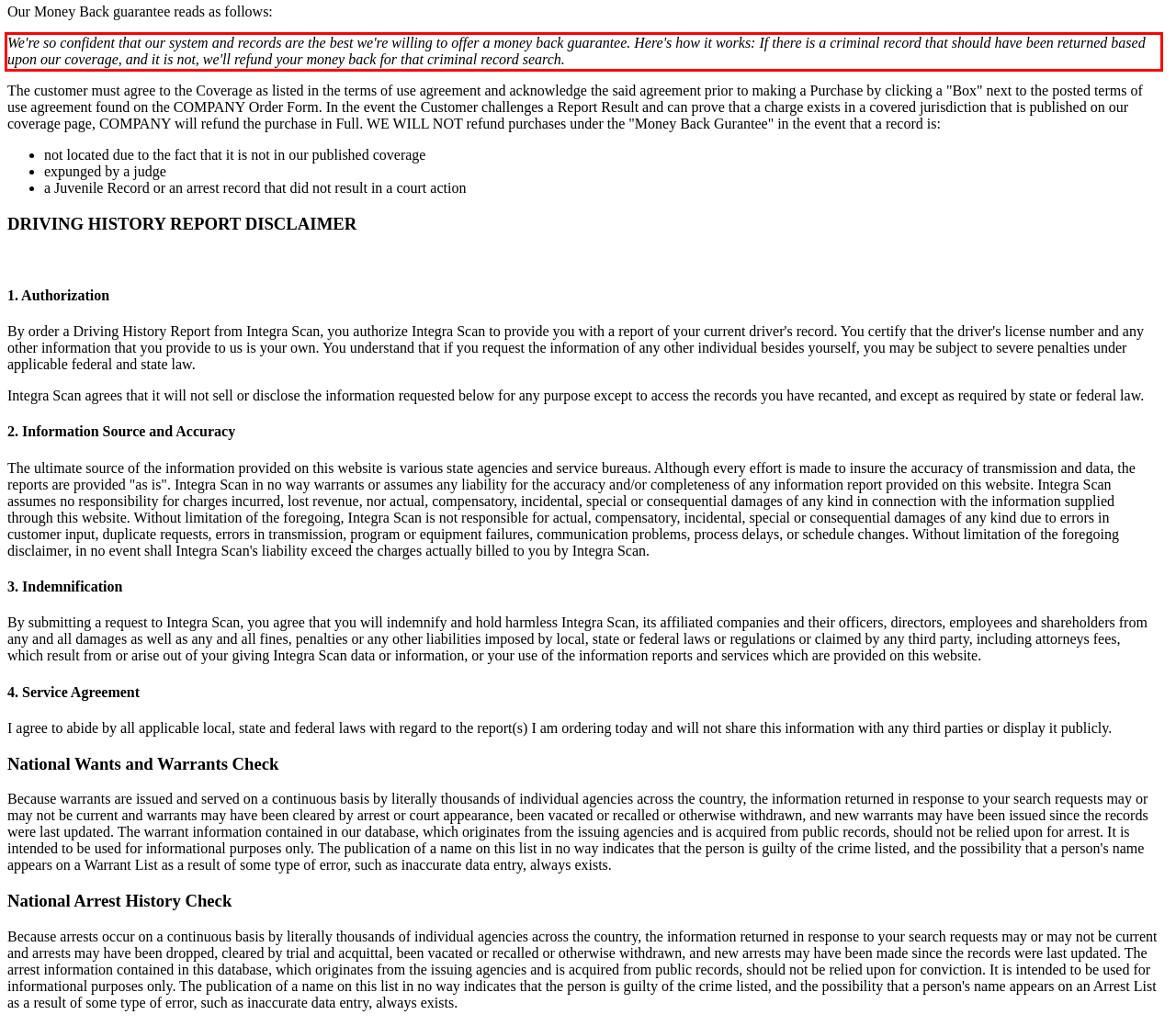Within the screenshot of the webpage, there is a red rectangle. Please recognize and generate the text content inside this red bounding box.

We're so confident that our system and records are the best we're willing to offer a money back guarantee. Here's how it works: If there is a criminal record that should have been returned based upon our coverage, and it is not, we'll refund your money back for that criminal record search.